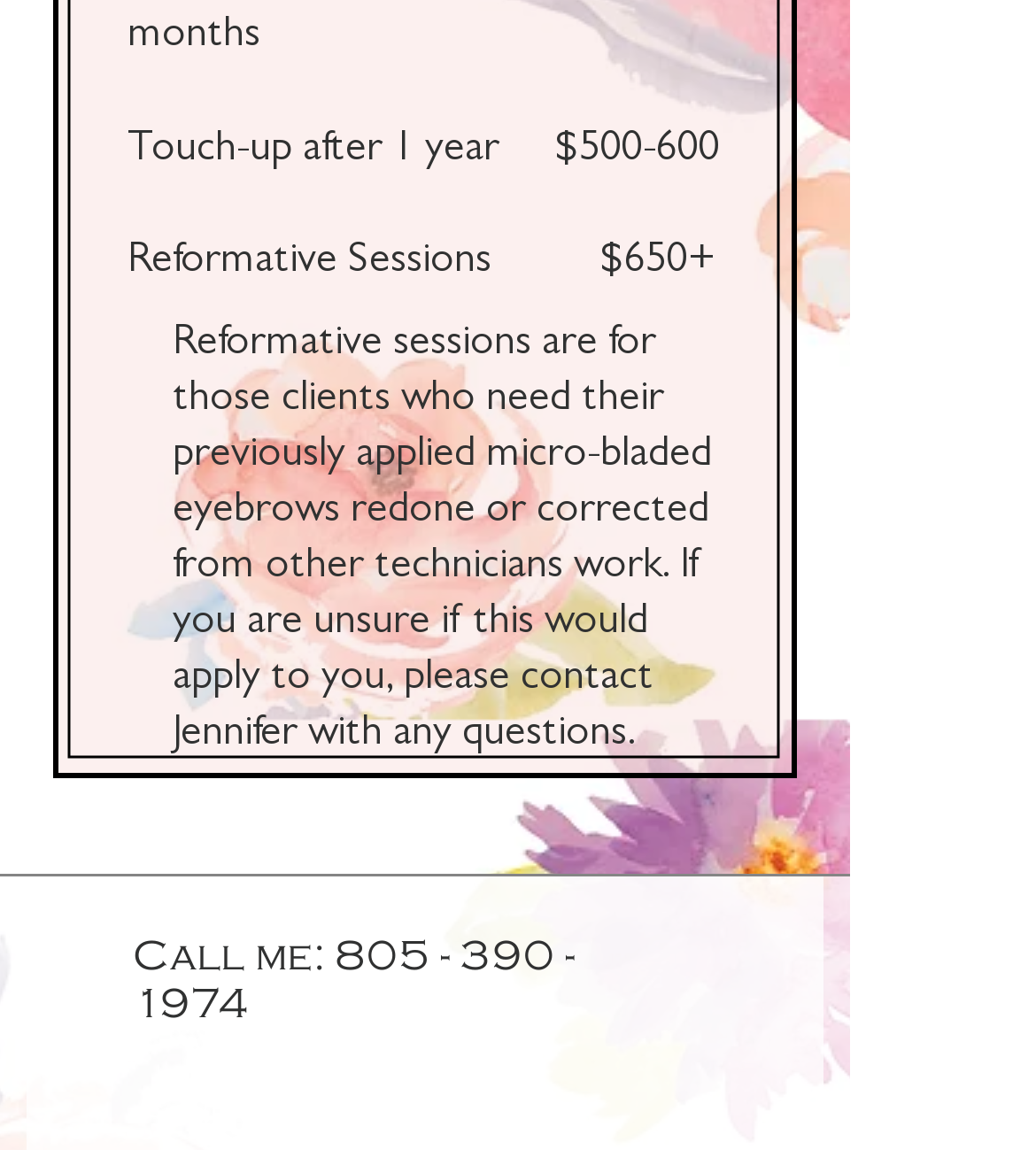Extract the bounding box coordinates of the UI element described by: "aria-label="Black Instagram Icon"". The coordinates should include four float numbers ranging from 0 to 1, e.g., [left, top, right, bottom].

[0.374, 0.915, 0.446, 0.979]